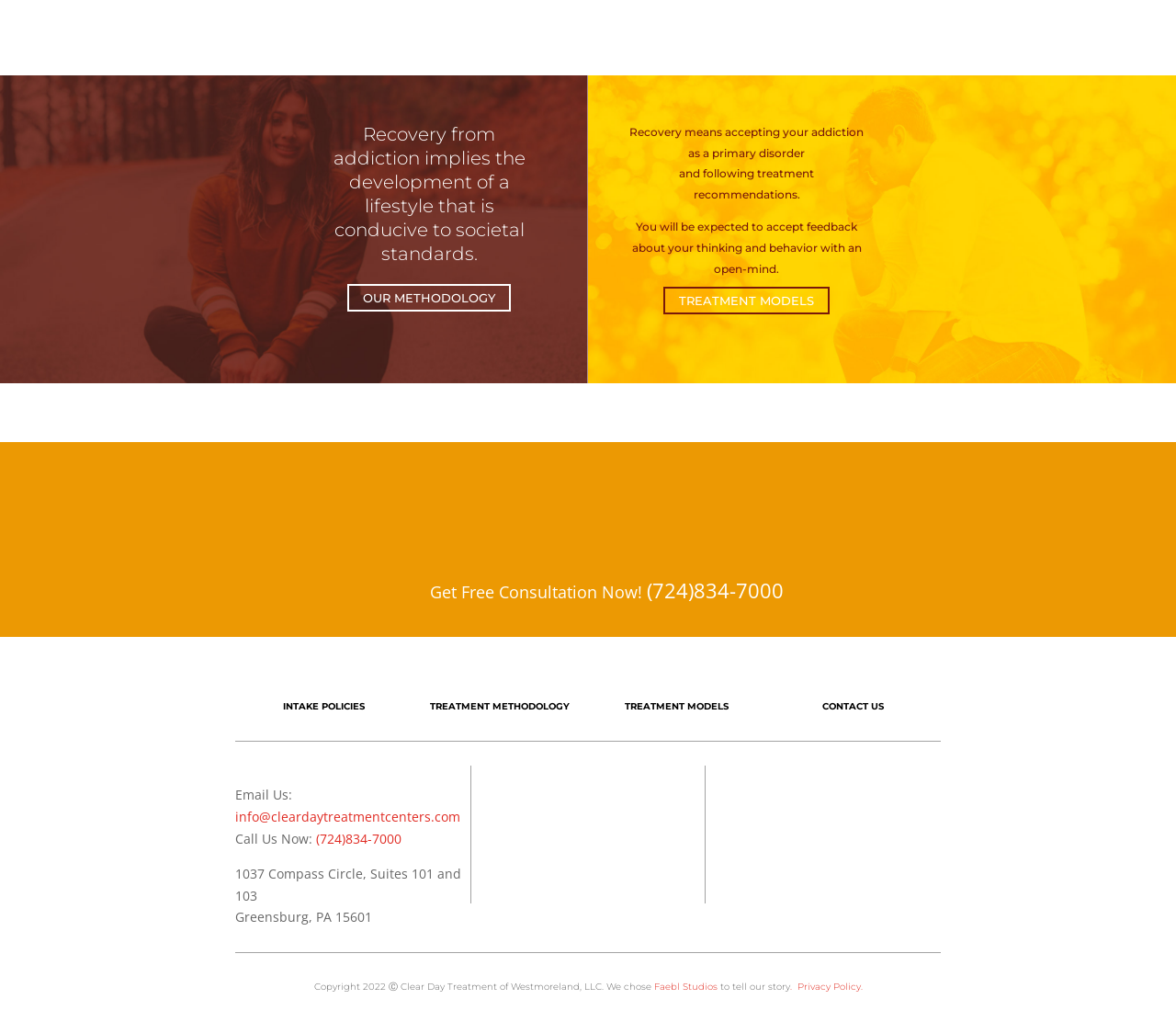Determine the bounding box coordinates for the area that should be clicked to carry out the following instruction: "Email us at info@cleardaytreatmentcenters.com".

[0.2, 0.791, 0.391, 0.808]